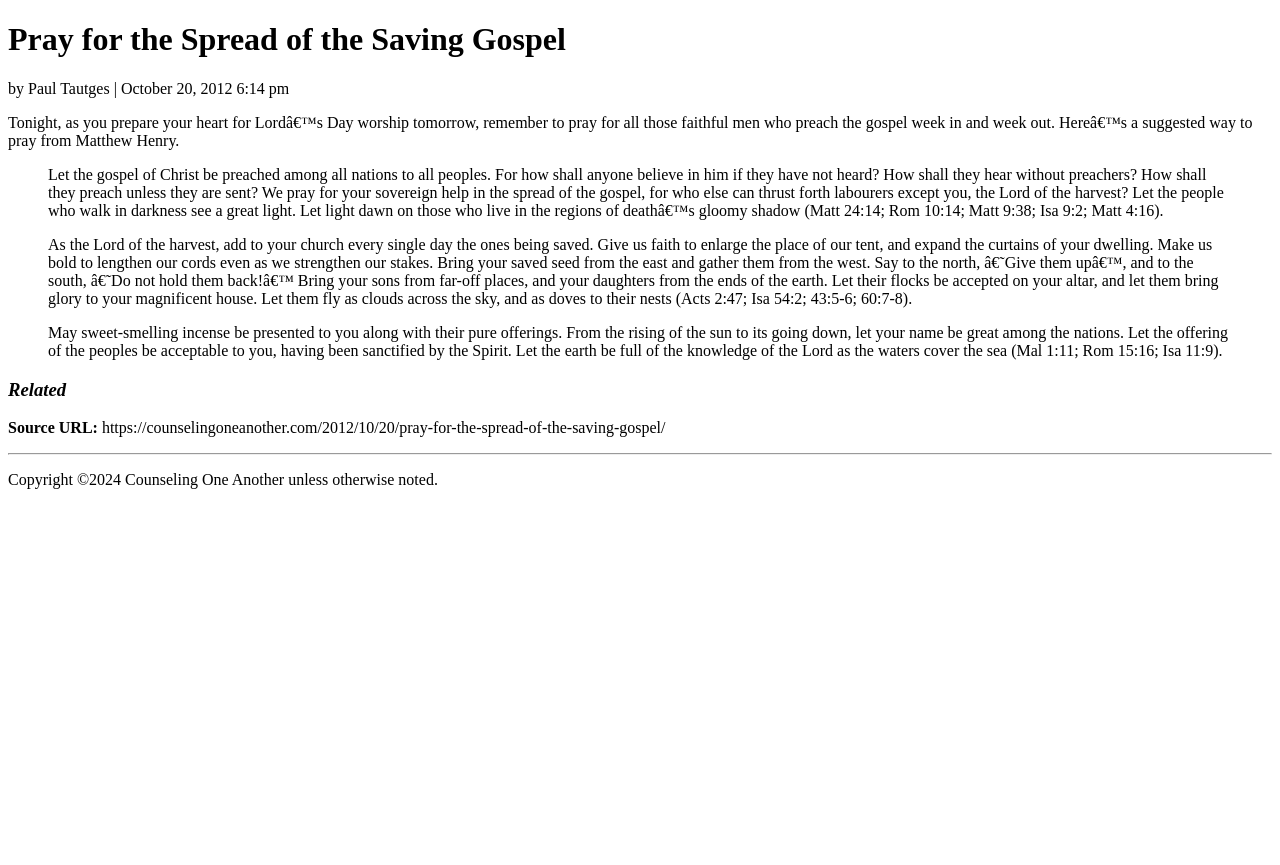Who wrote the article?
Please utilize the information in the image to give a detailed response to the question.

The author of the article is mentioned in the second line of the webpage, which says 'by Paul Tautges | October 20, 2012 6:14 pm'.